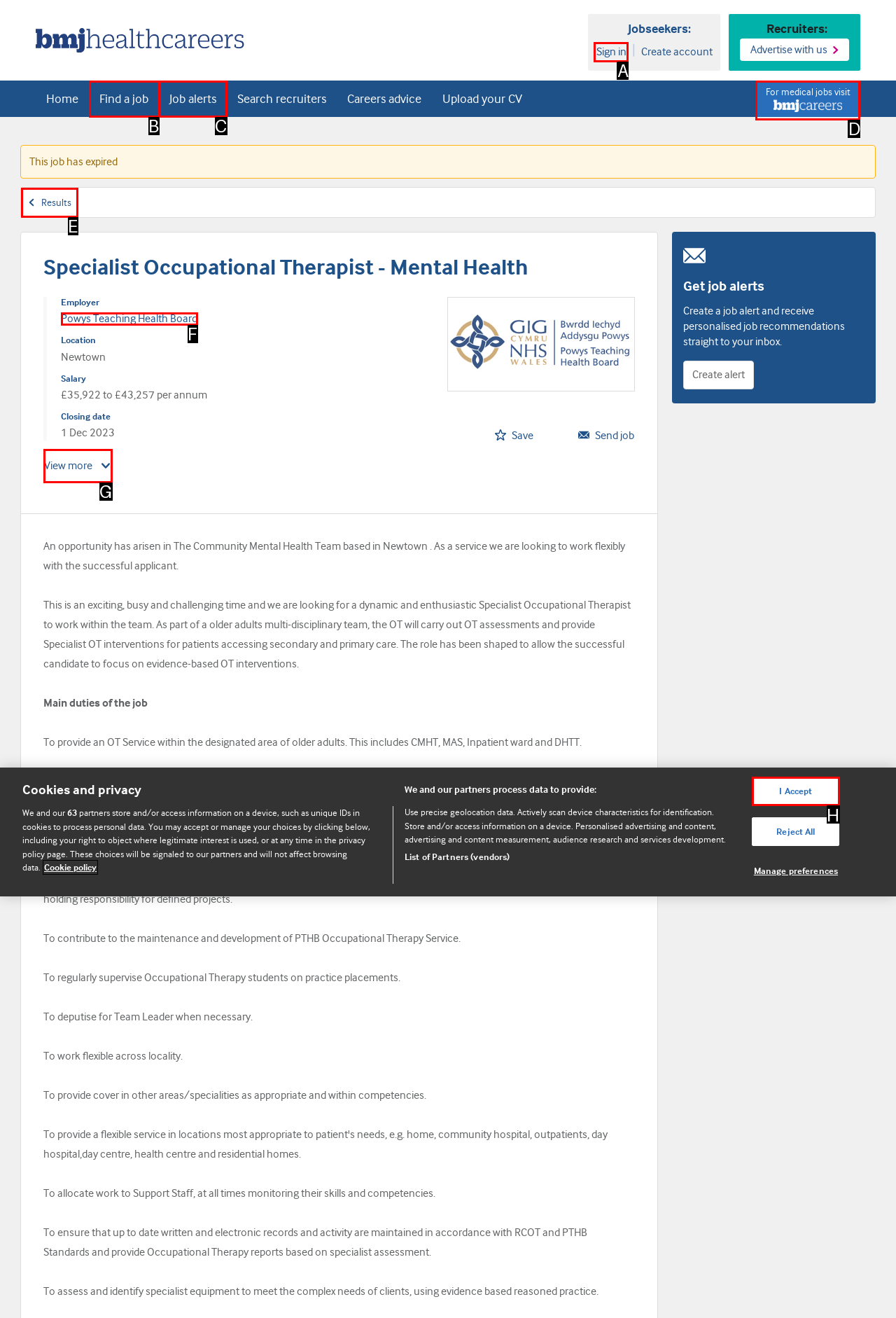Select the appropriate option that fits: Powys Teaching Health Board
Reply with the letter of the correct choice.

F